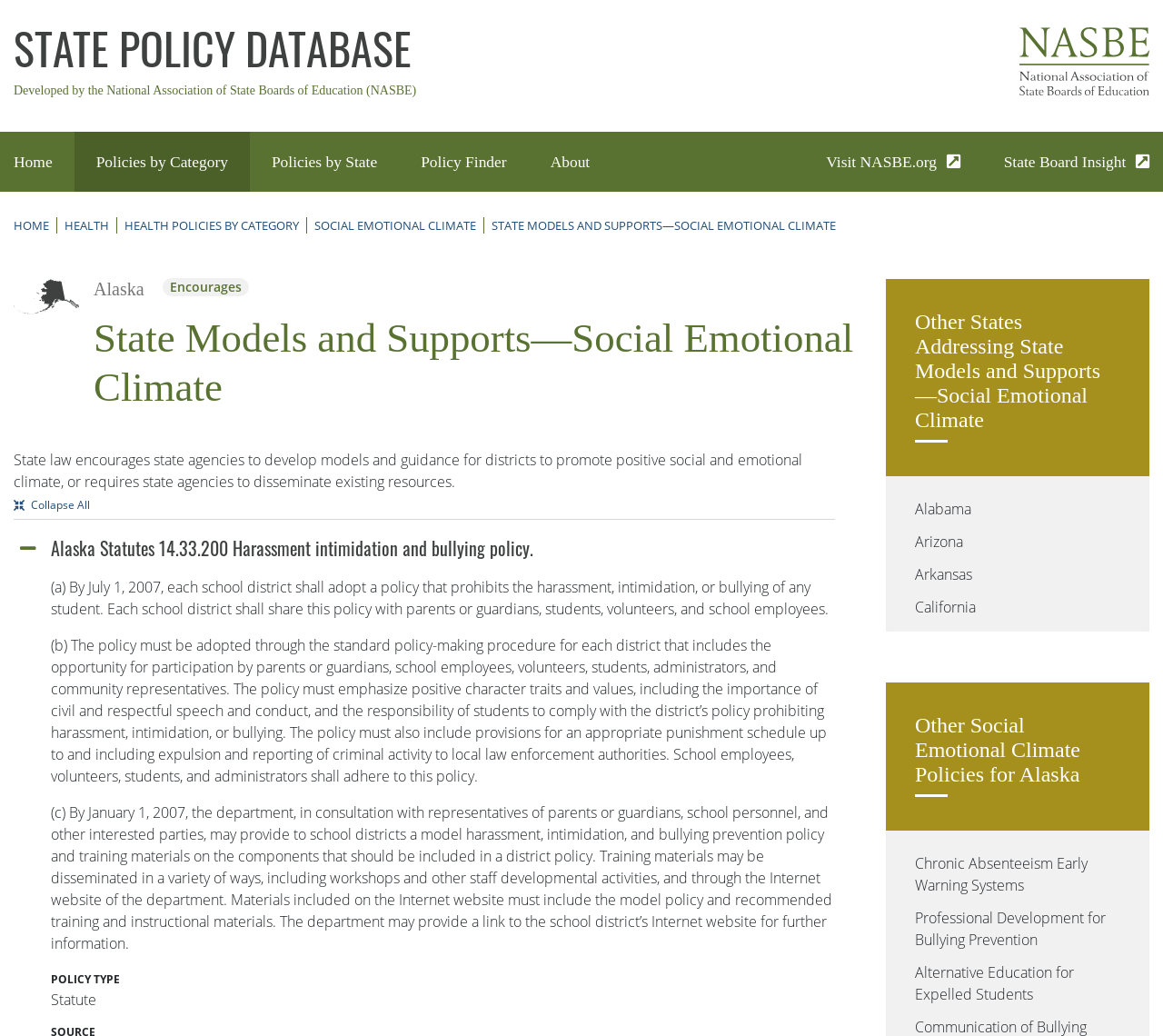Provide the bounding box coordinates of the HTML element described by the text: "Florida".

[0.787, 0.734, 0.825, 0.753]